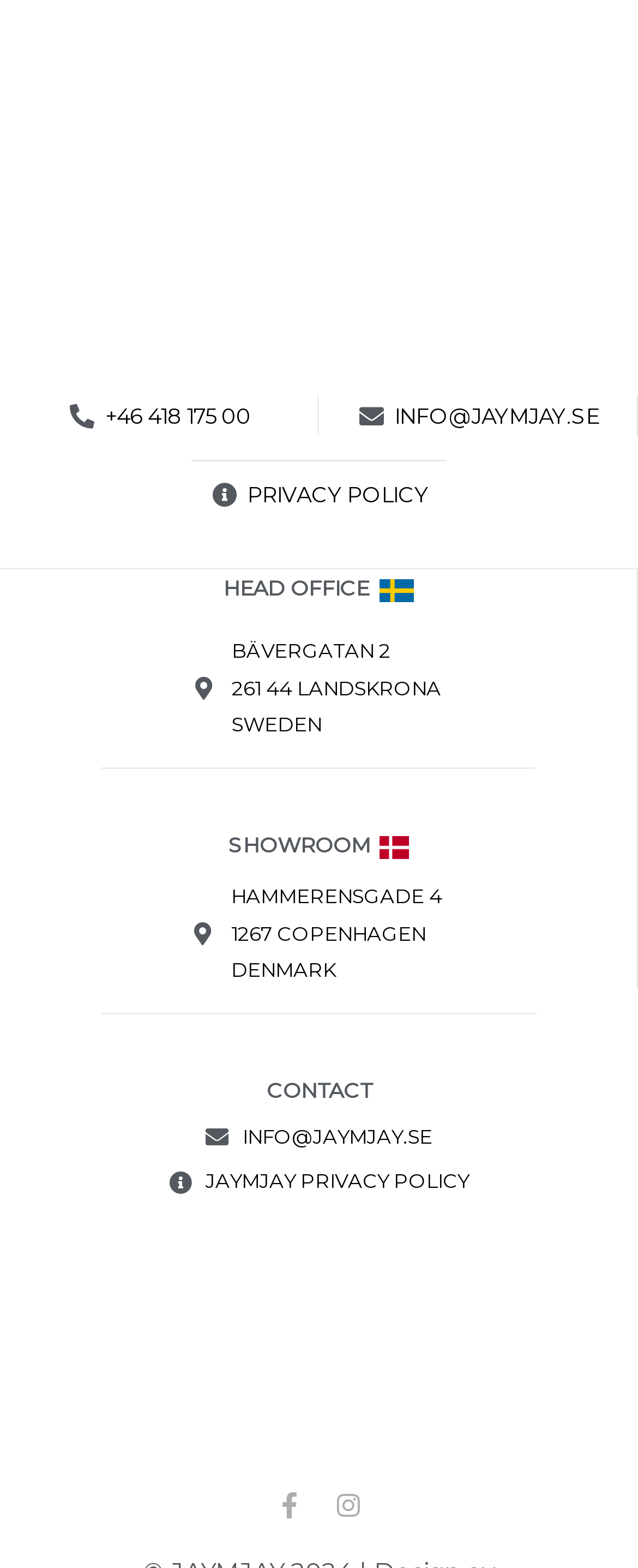Identify the coordinates of the bounding box for the element that must be clicked to accomplish the instruction: "Visit the showroom".

[0.358, 0.531, 0.586, 0.547]